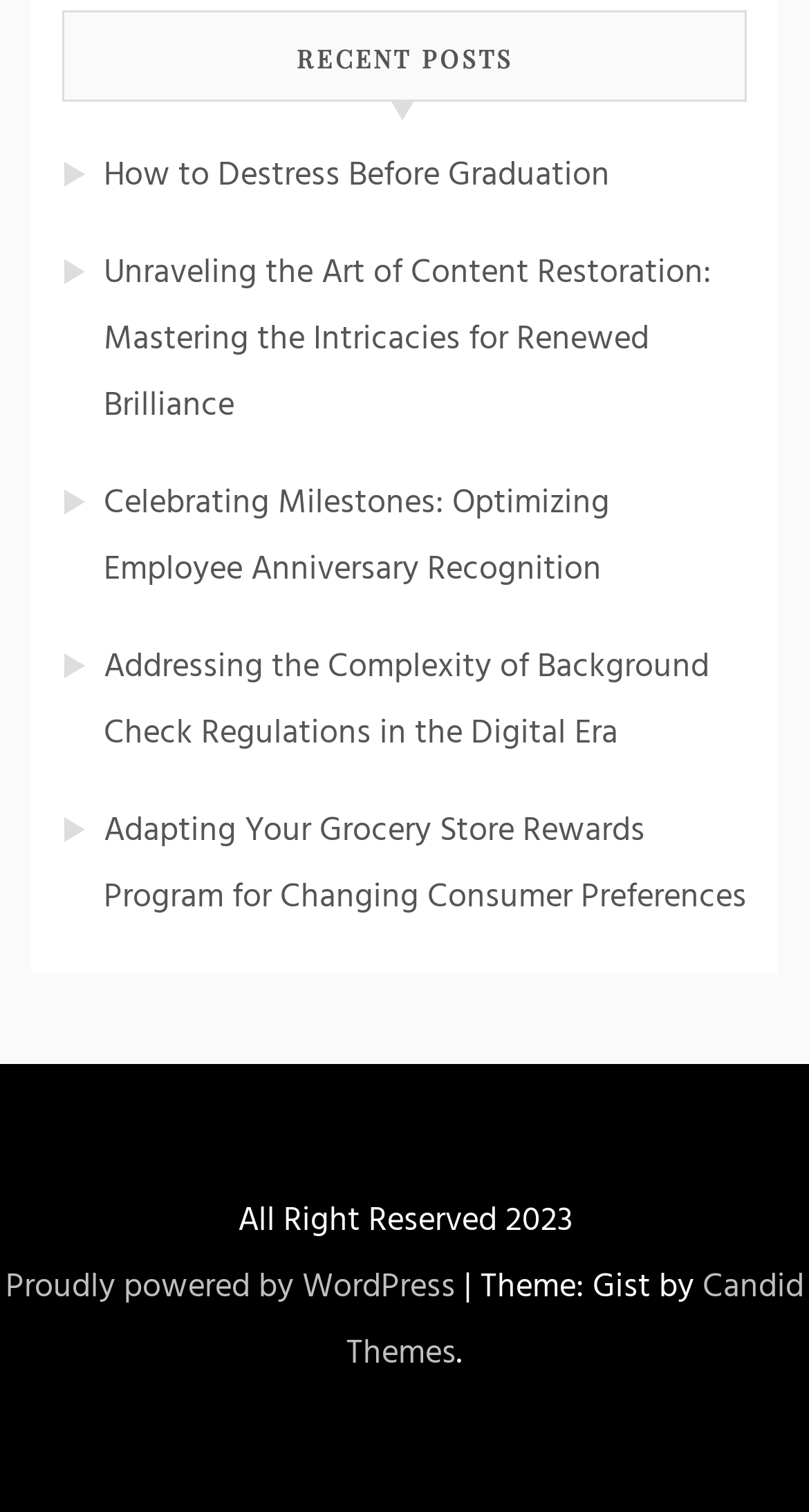Answer the following in one word or a short phrase: 
What is the platform powering the website?

WordPress